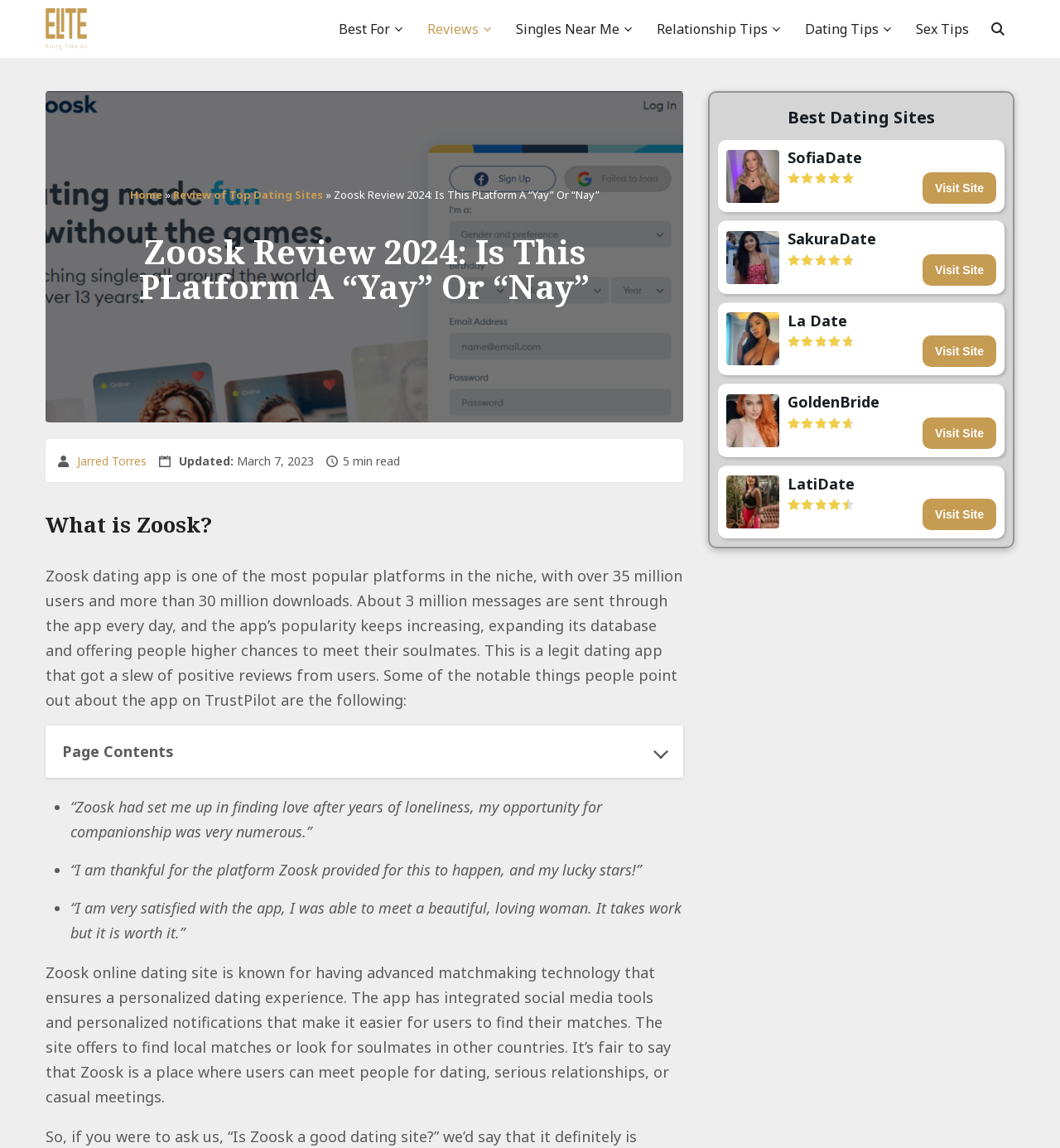How does Zoosk ensure a personalized dating experience? Observe the screenshot and provide a one-word or short phrase answer.

Through advanced matchmaking technology